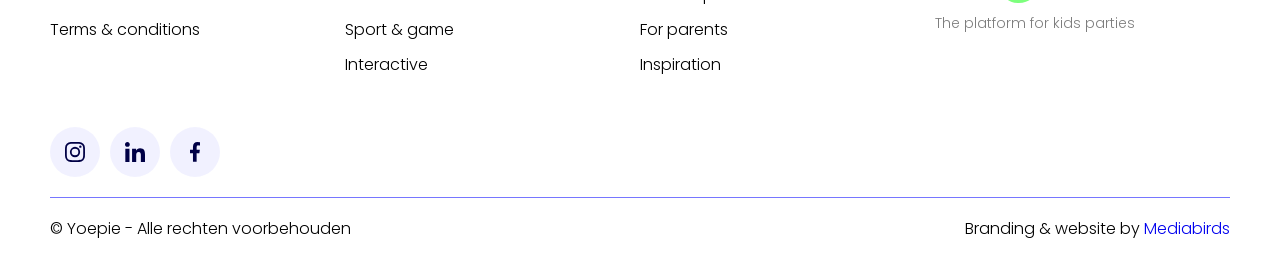What is the copyright information?
Please provide a single word or phrase as the answer based on the screenshot.

© Yoepie - Alle rechten voorbehouden